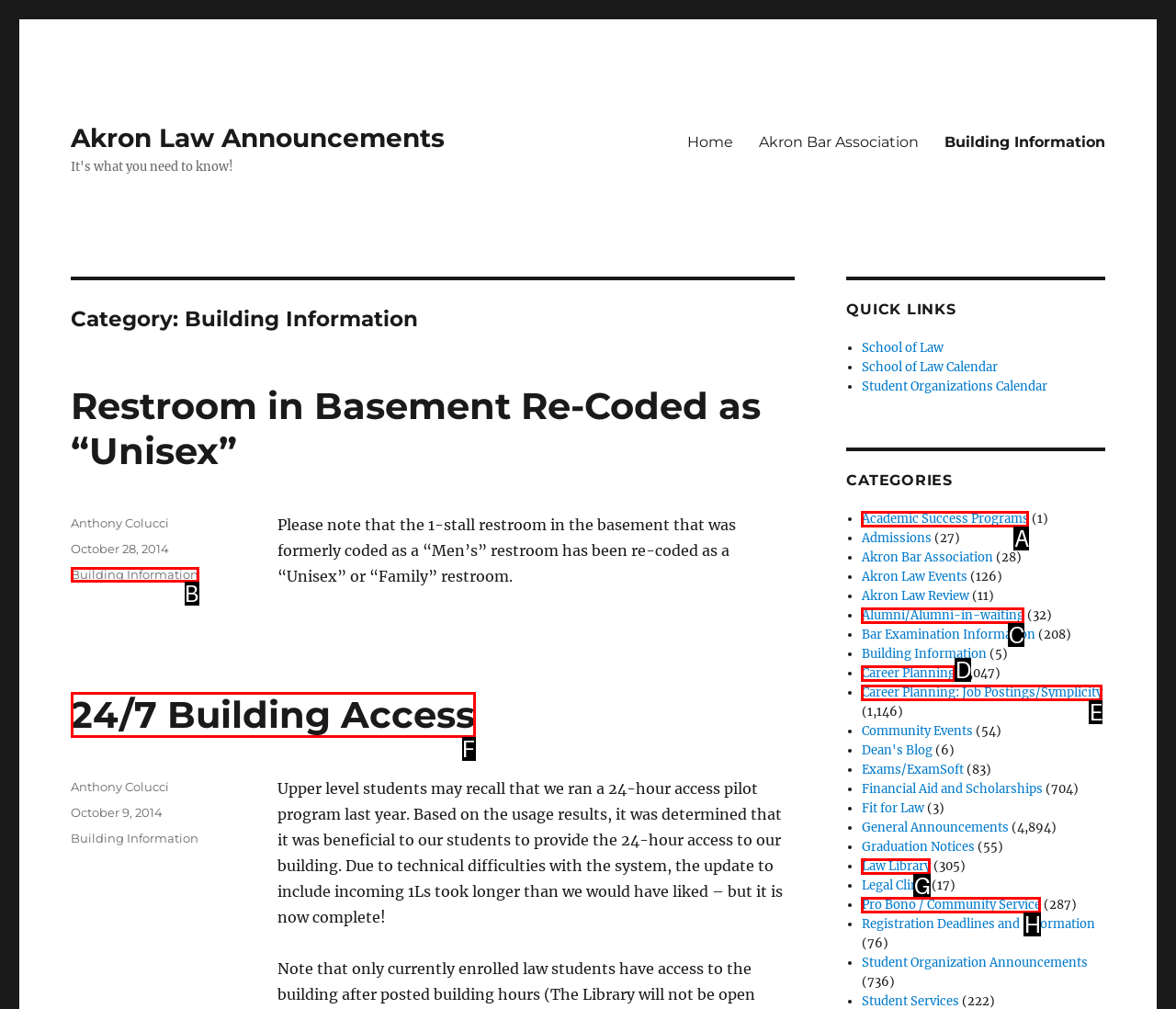Determine which option fits the element description: Pro Bono / Community Service
Answer with the option’s letter directly.

H